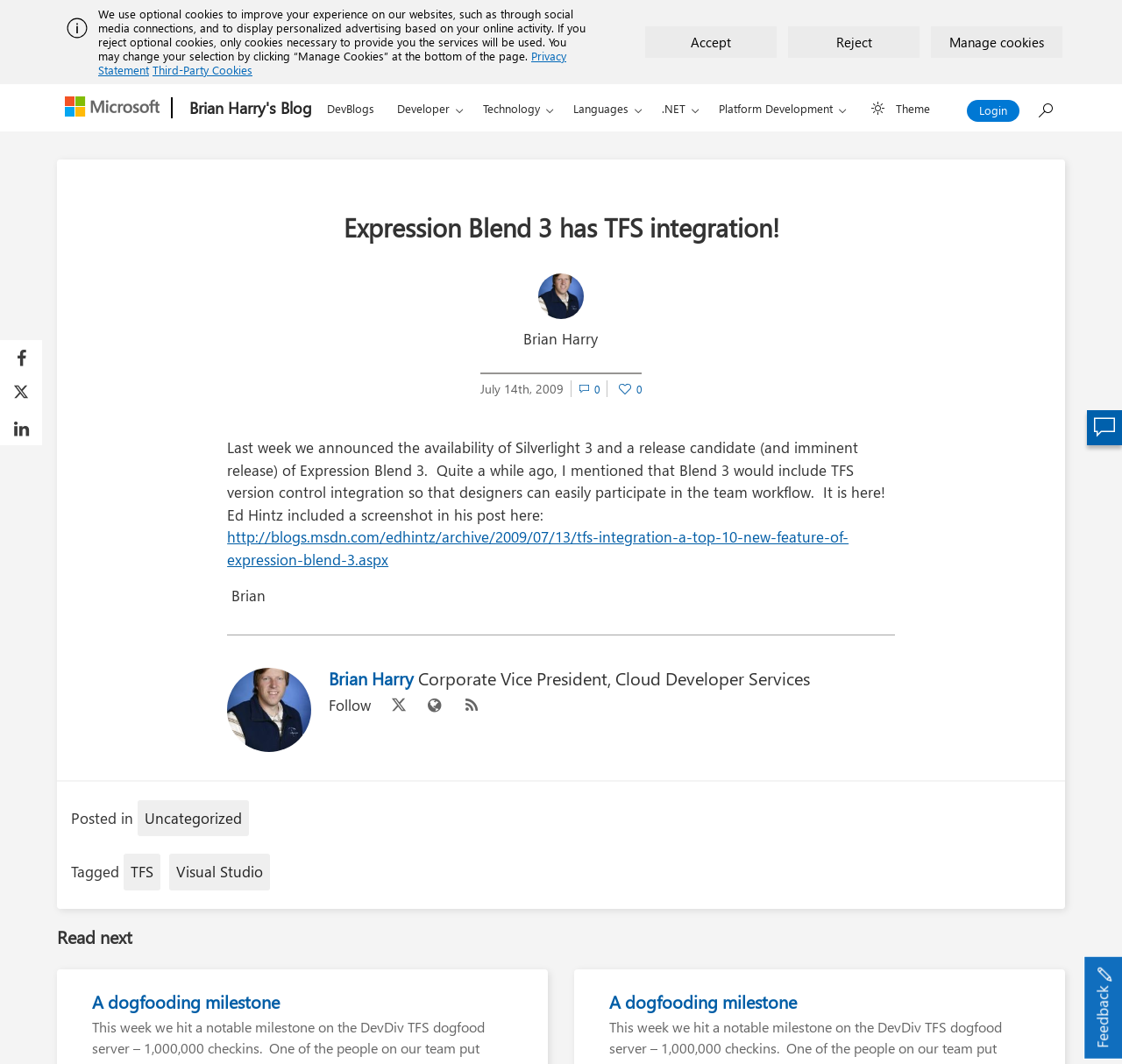Generate the main heading text from the webpage.

Expression Blend 3 has TFS integration!